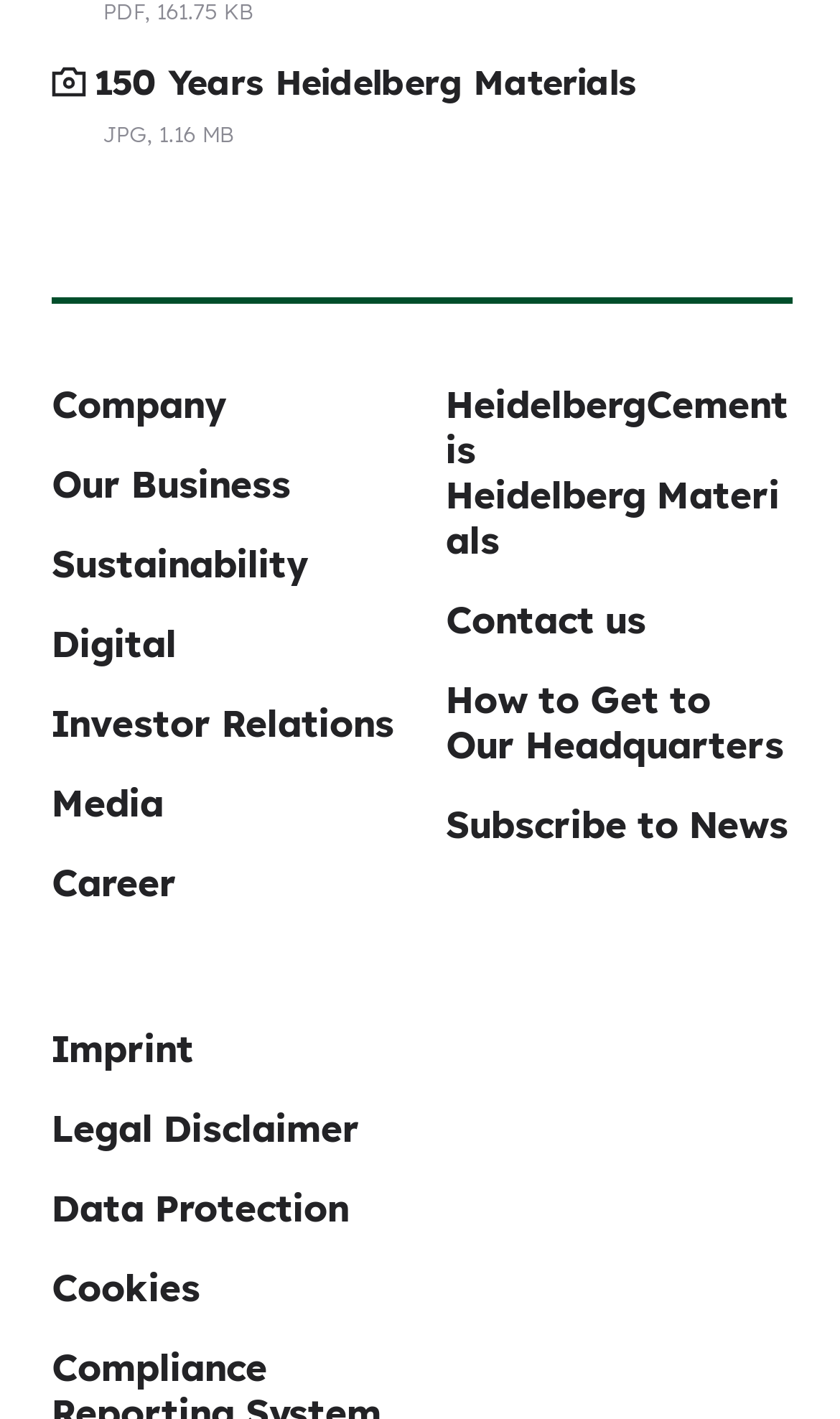Based on the image, give a detailed response to the question: What is the name of the company?

The link '150 Years Heidelberg Materials' at the top of the webpage suggests that the company's name is Heidelberg Materials.